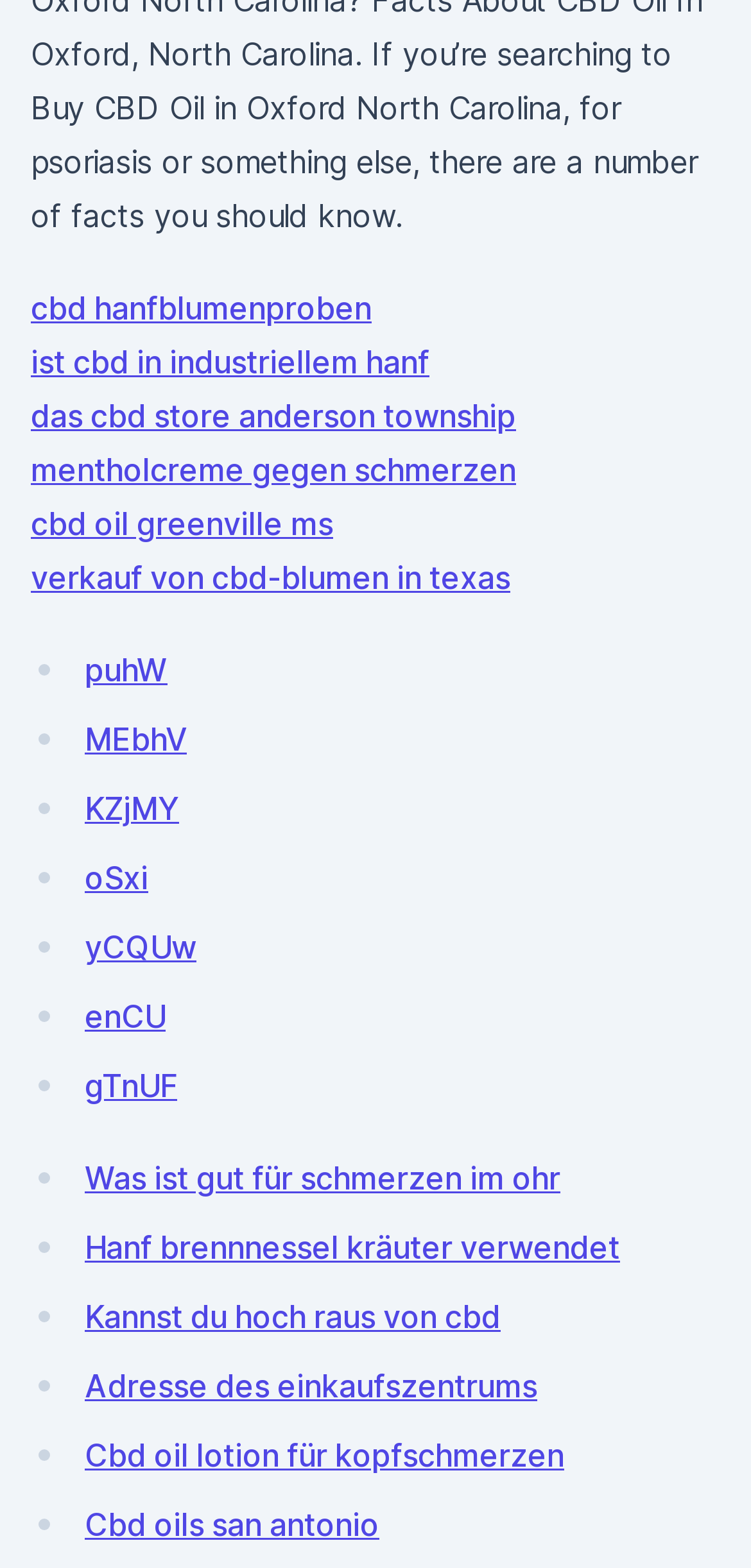Could you find the bounding box coordinates of the clickable area to complete this instruction: "explore cbd oil greenville ms"?

[0.041, 0.322, 0.444, 0.347]